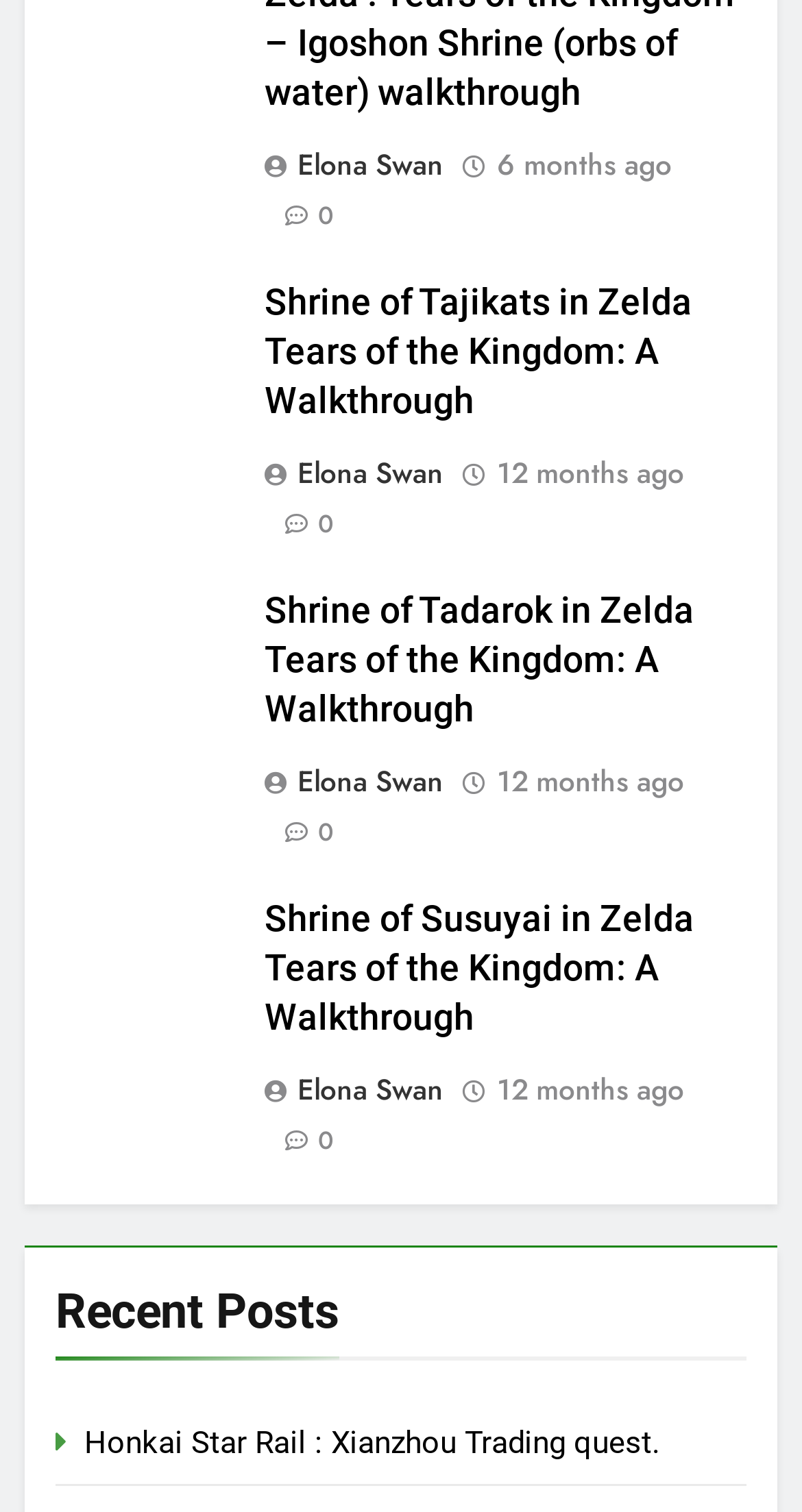What is the symbol next to the author's name?
Could you answer the question with a detailed and thorough explanation?

Next to the author's name 'Elona Swan', there is a symbol ''. This symbol is consistently used next to the author's name throughout the webpage.